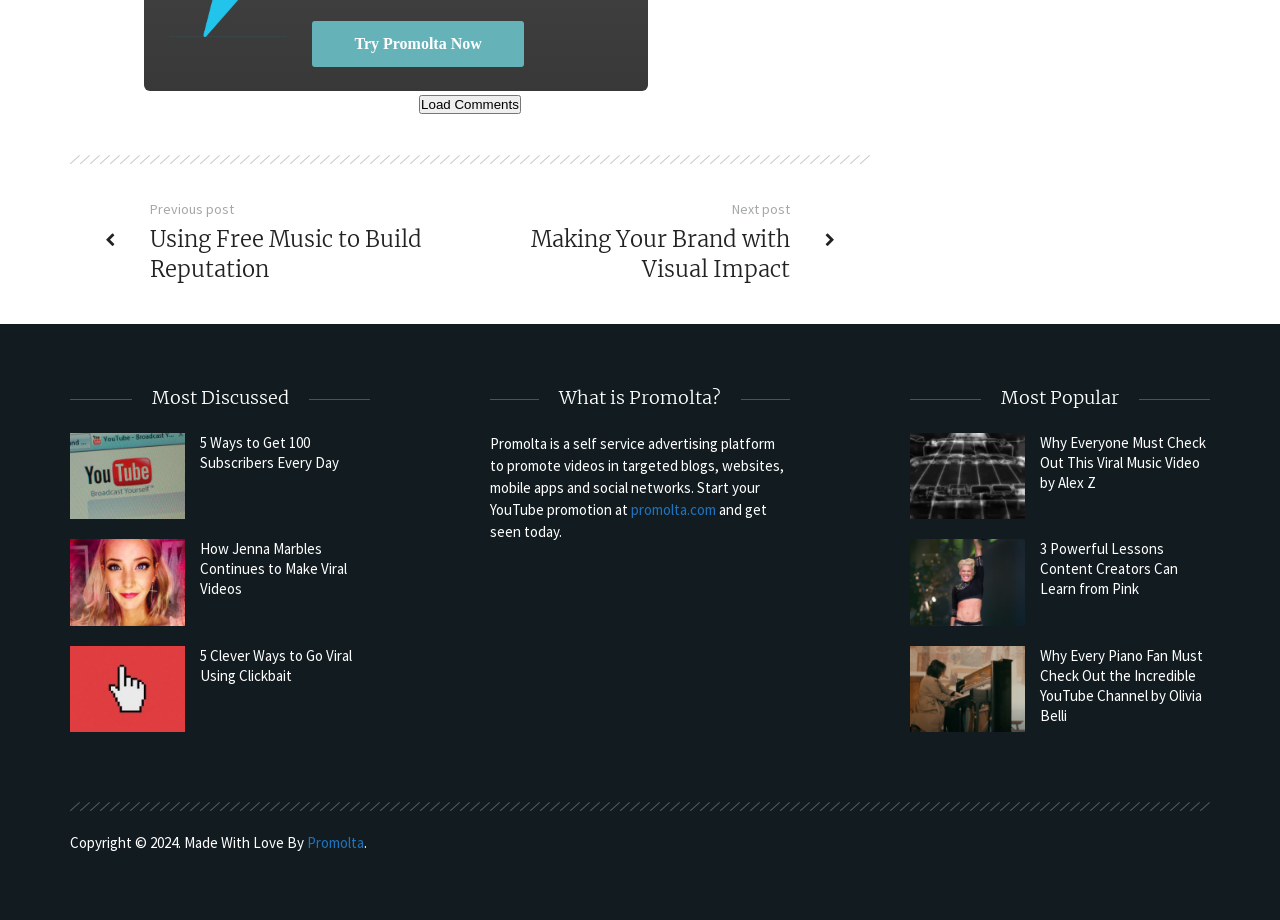What is the purpose of the 'Try Promolta Now' link?
Answer the question with as much detail as possible.

The 'Try Promolta Now' link is likely a call-to-action to start promoting YouTube videos using the Promolta platform, as described in the 'What is Promolta?' section.